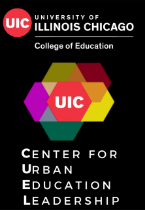Offer an in-depth caption for the image.

The image features the logo of the Center for Urban Education Leadership at the University of Illinois Chicago (UIC). The logo prominently displays the words "UIC" in bold, striking letters, encapsulated within a colorful hexagonal design composed of vibrant shapes in shades of pink, red, yellow, and green. Directly beneath the hexagon, the full name of the center is presented in clear, professional typography: "Center for Urban Education Leadership," emphasizing its mission in the field of education. The background is a solid dark hue, highlighting the logo's elements and underscoring UIC's commitment to advancing urban education leadership through innovative programs and research within their College of Education.